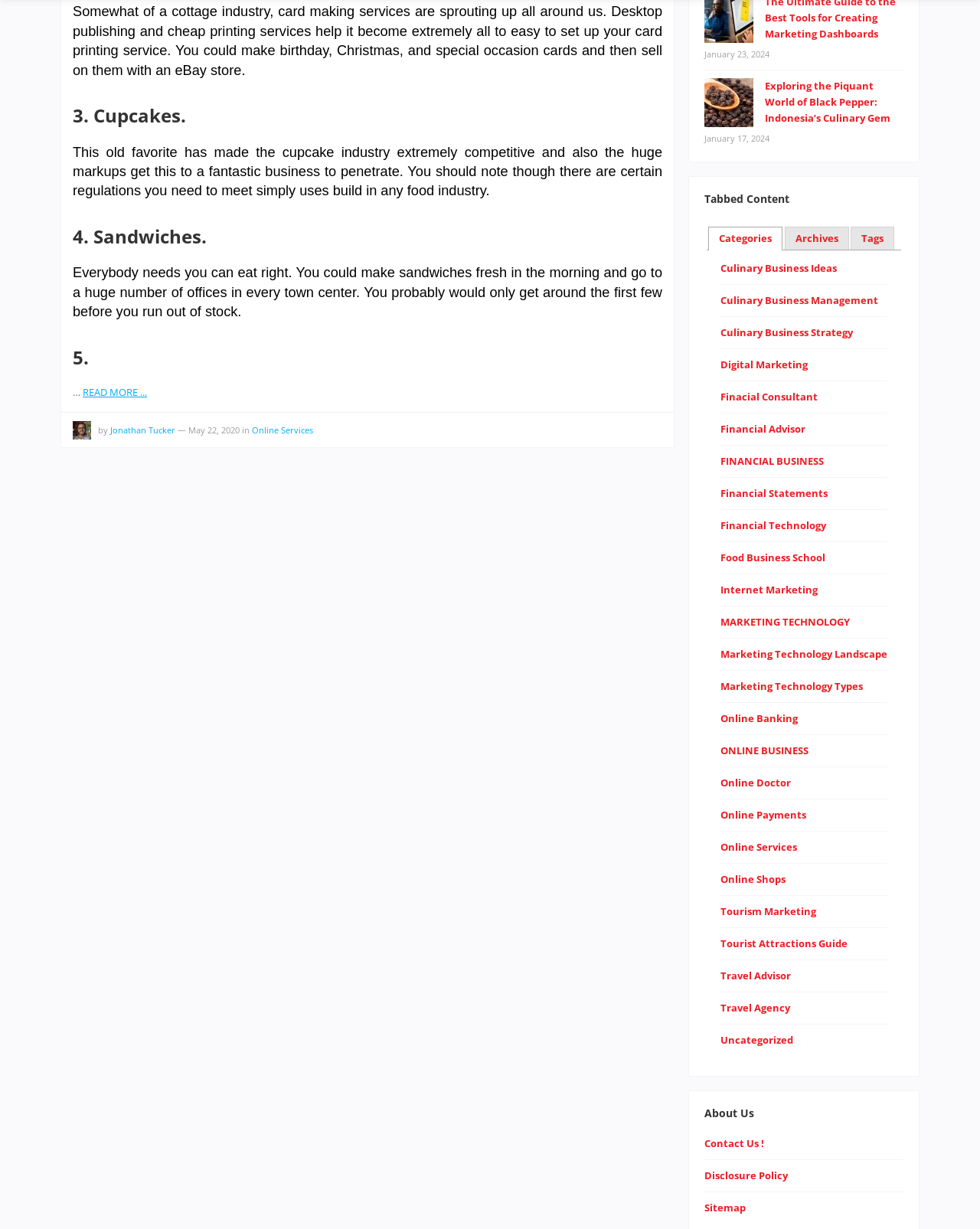Locate the UI element described as follows: "Contact Us !". Return the bounding box coordinates as four float numbers between 0 and 1 in the order [left, top, right, bottom].

[0.719, 0.925, 0.78, 0.936]